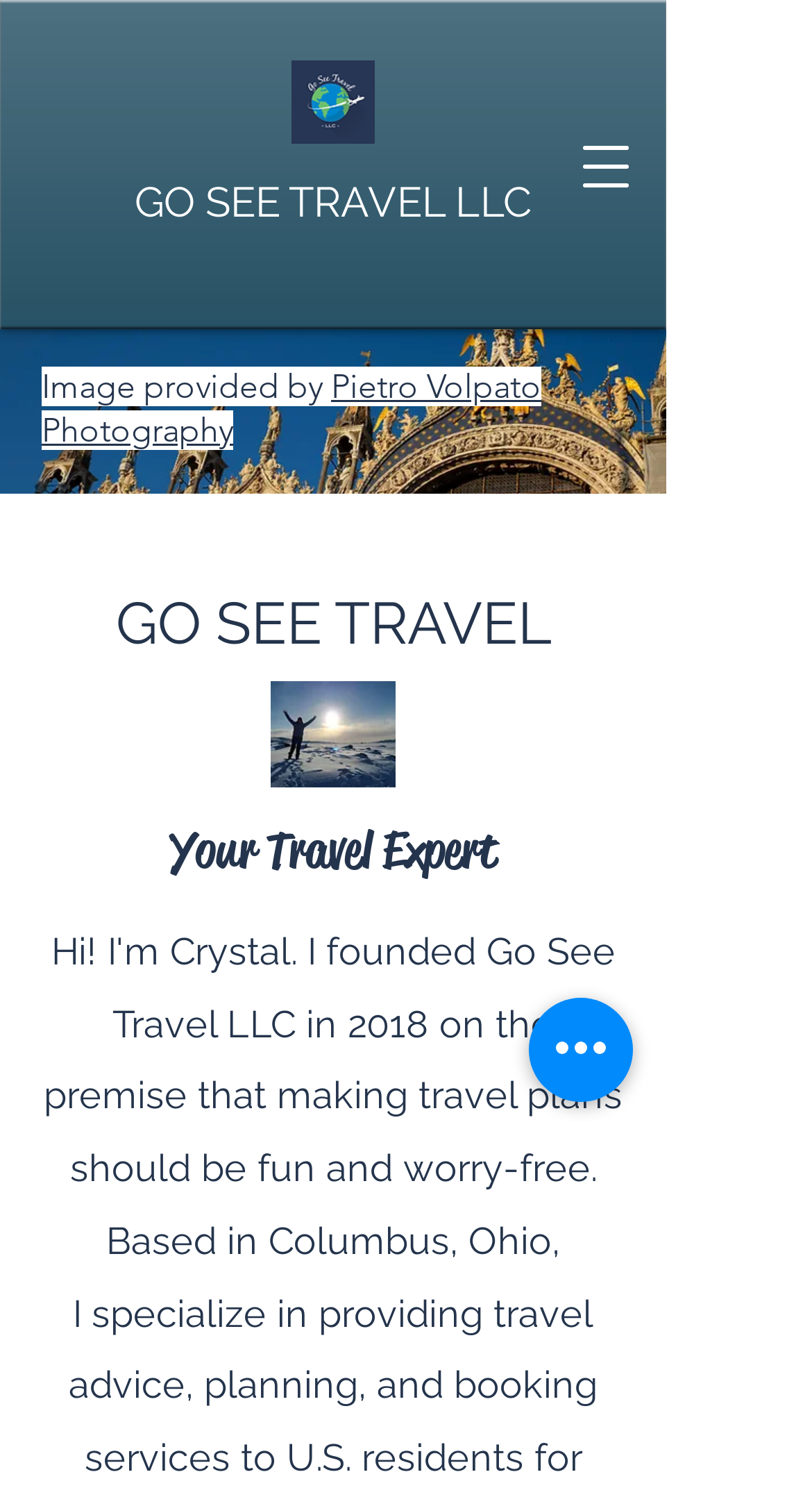Explain in detail what you observe on this webpage.

The webpage is titled "Home | Go See Travel LLC" and appears to be a travel agency website. At the top left, there is a logo image, accompanied by a link with the text "GO SEE TRAVEL LLC". To the right of the logo, there is a button to open a navigation menu. 

Below the logo, there is a large image that takes up most of the width of the page, with a caption "Image provided by Pietro Volpato Photography" and a link to the photographer's name. Above the image, there is a heading that reads "GO SEE TRAVEL". 

To the right of the large image, there is a smaller image, and below it, there is a text that reads "Your Travel Expert". At the bottom right, there is a button labeled "Quick actions".